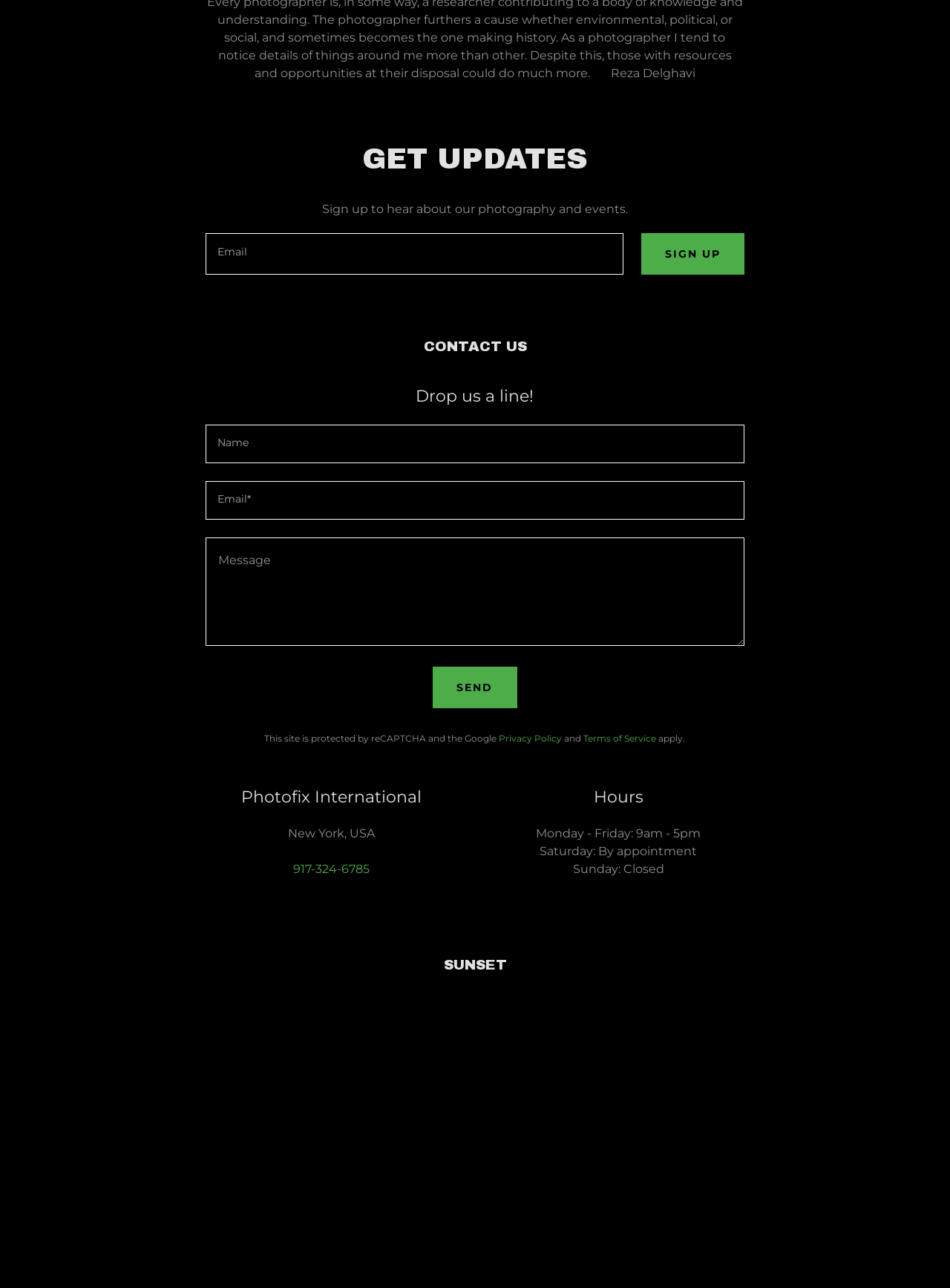Identify the bounding box coordinates for the element that needs to be clicked to fulfill this instruction: "Drop us a line!". Provide the coordinates in the format of four float numbers between 0 and 1: [left, top, right, bottom].

[0.217, 0.3, 0.783, 0.316]